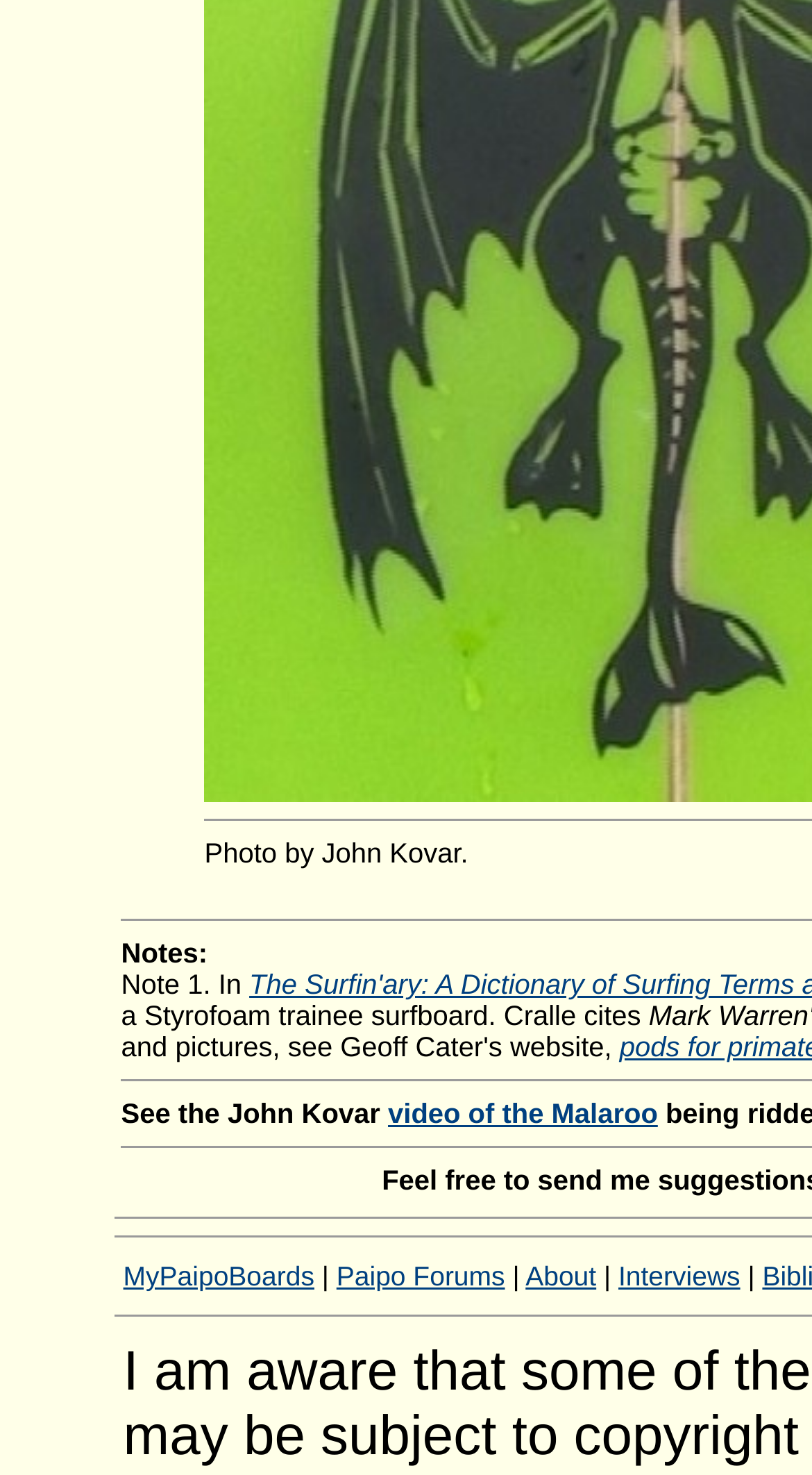Please determine the bounding box of the UI element that matches this description: Paipo Forums. The coordinates should be given as (top-left x, top-left y, bottom-right x, bottom-right y), with all values between 0 and 1.

[0.414, 0.855, 0.622, 0.876]